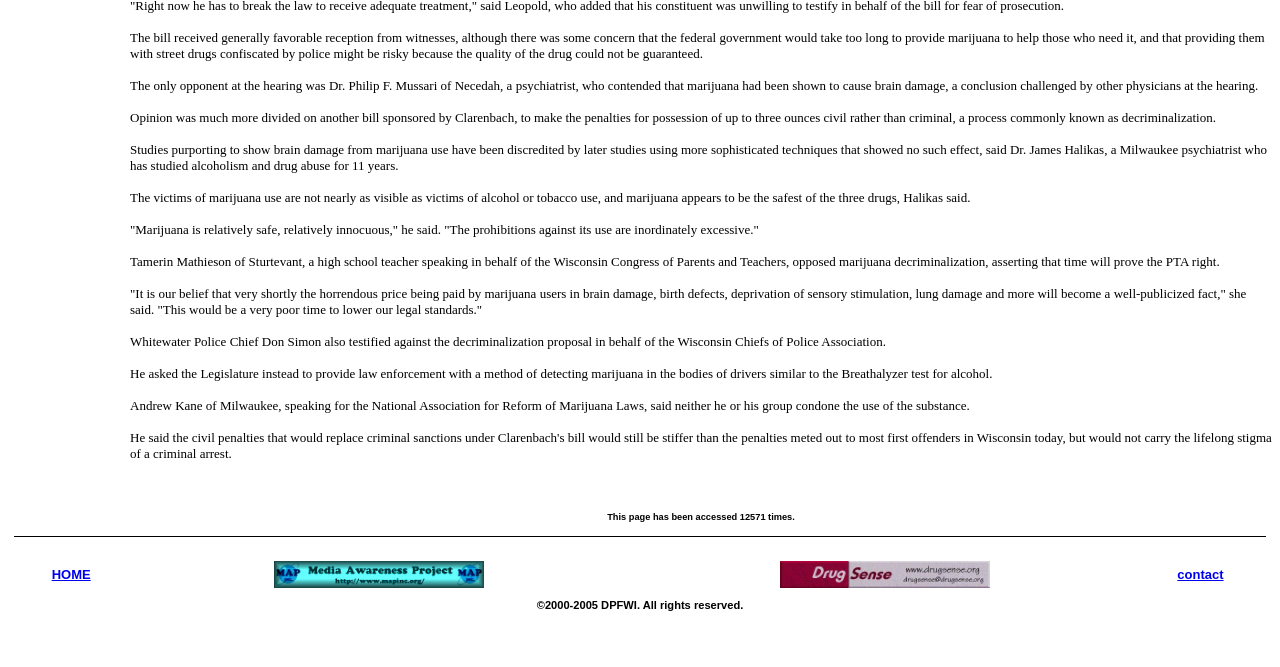Identify the bounding box coordinates for the UI element that matches this description: "alt="Killick Martin & Co"".

None